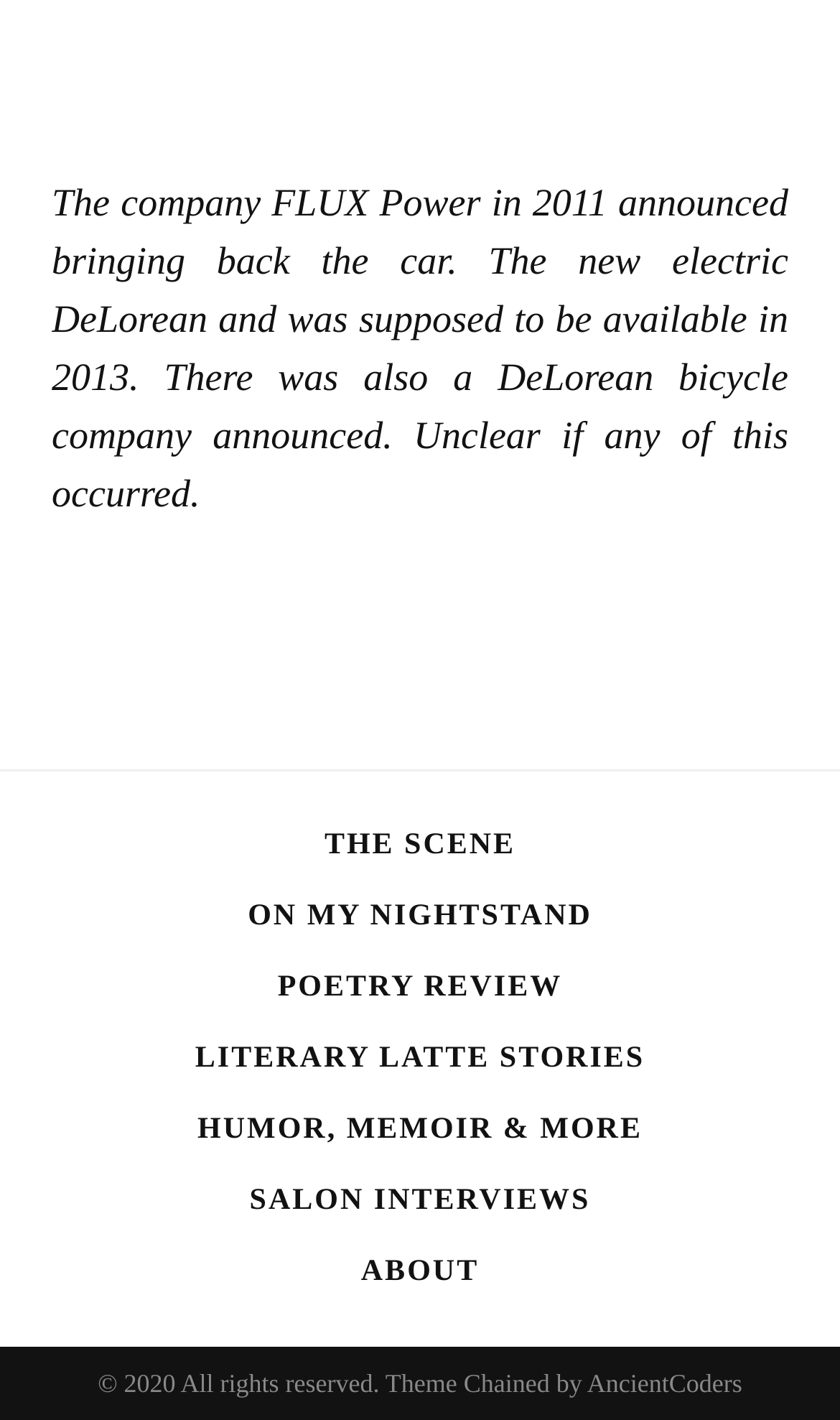Can you determine the bounding box coordinates of the area that needs to be clicked to fulfill the following instruction: "click on THE SCENE"?

[0.386, 0.579, 0.614, 0.611]